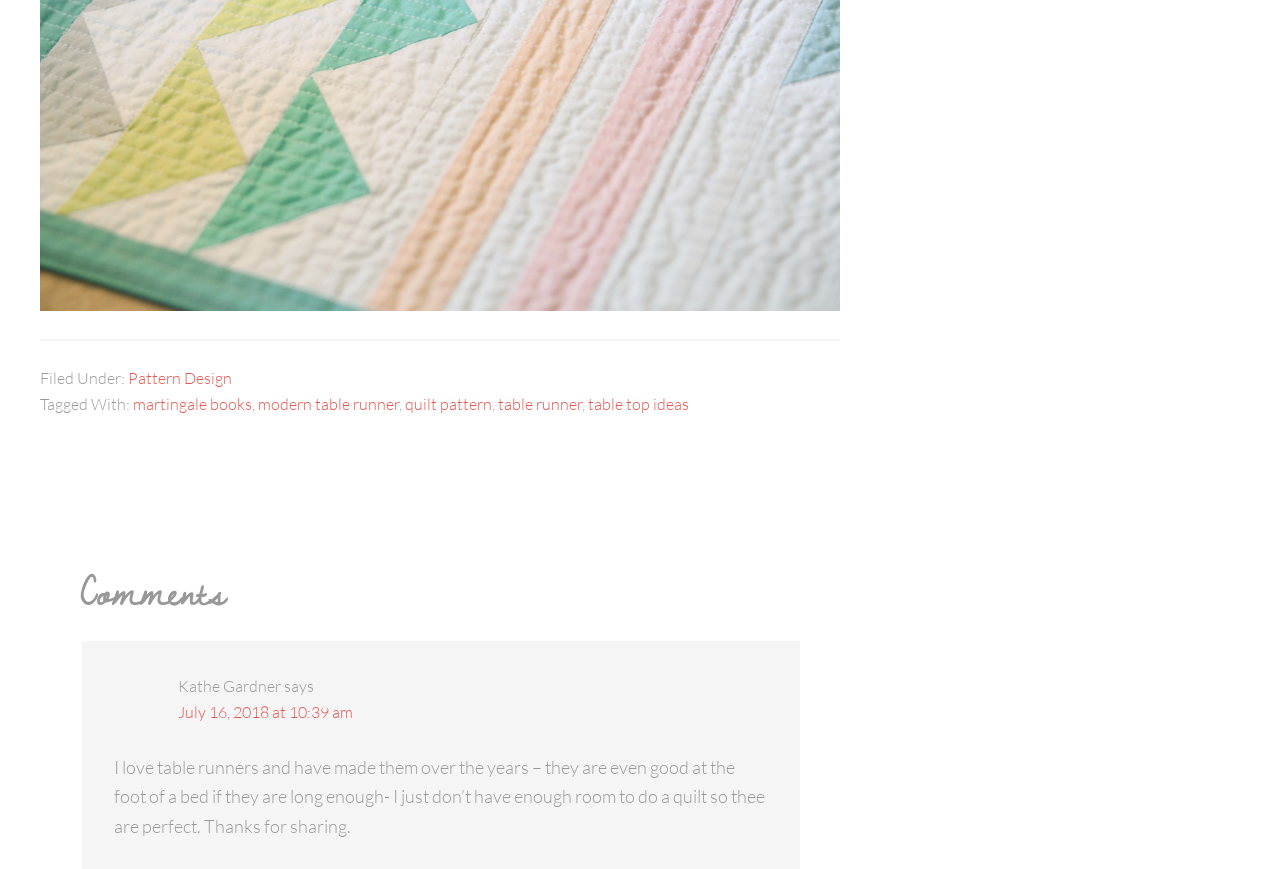Determine the bounding box for the UI element described here: "table top ideas".

[0.459, 0.454, 0.538, 0.477]